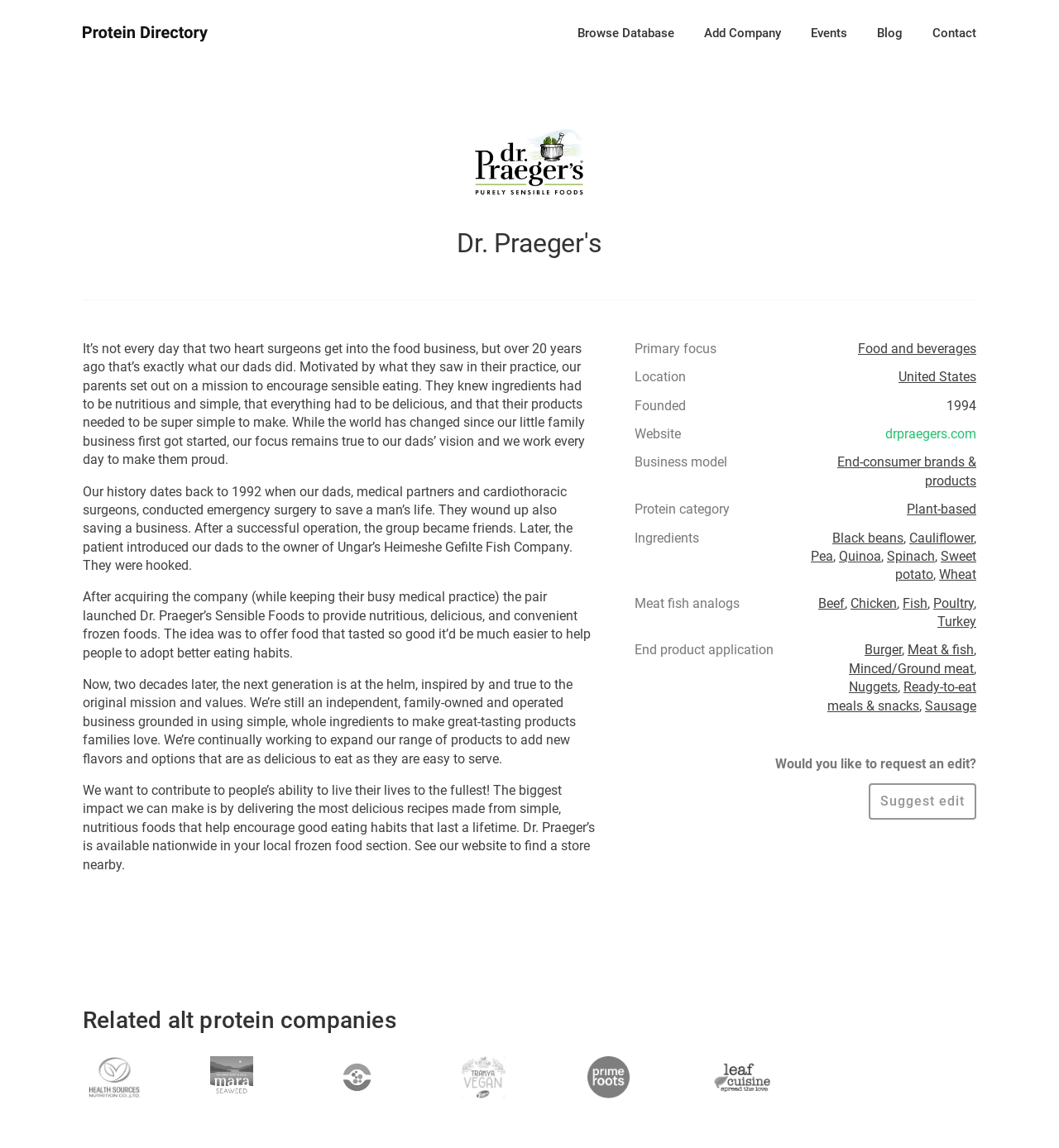Could you indicate the bounding box coordinates of the region to click in order to complete this instruction: "register".

None